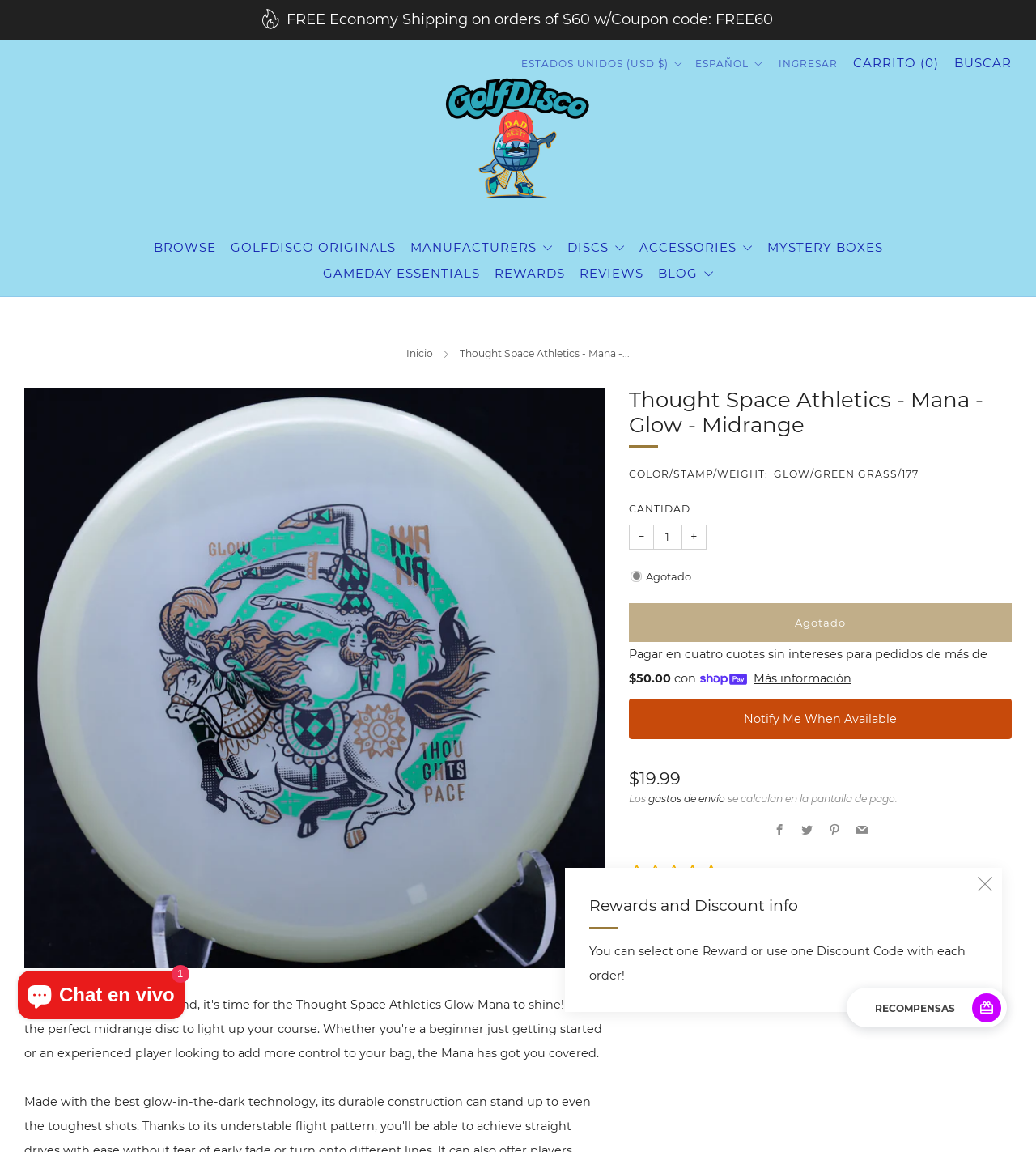Determine the bounding box coordinates of the section I need to click to execute the following instruction: "Select a reward or use a discount code". Provide the coordinates as four float numbers between 0 and 1, i.e., [left, top, right, bottom].

[0.569, 0.774, 0.925, 0.807]